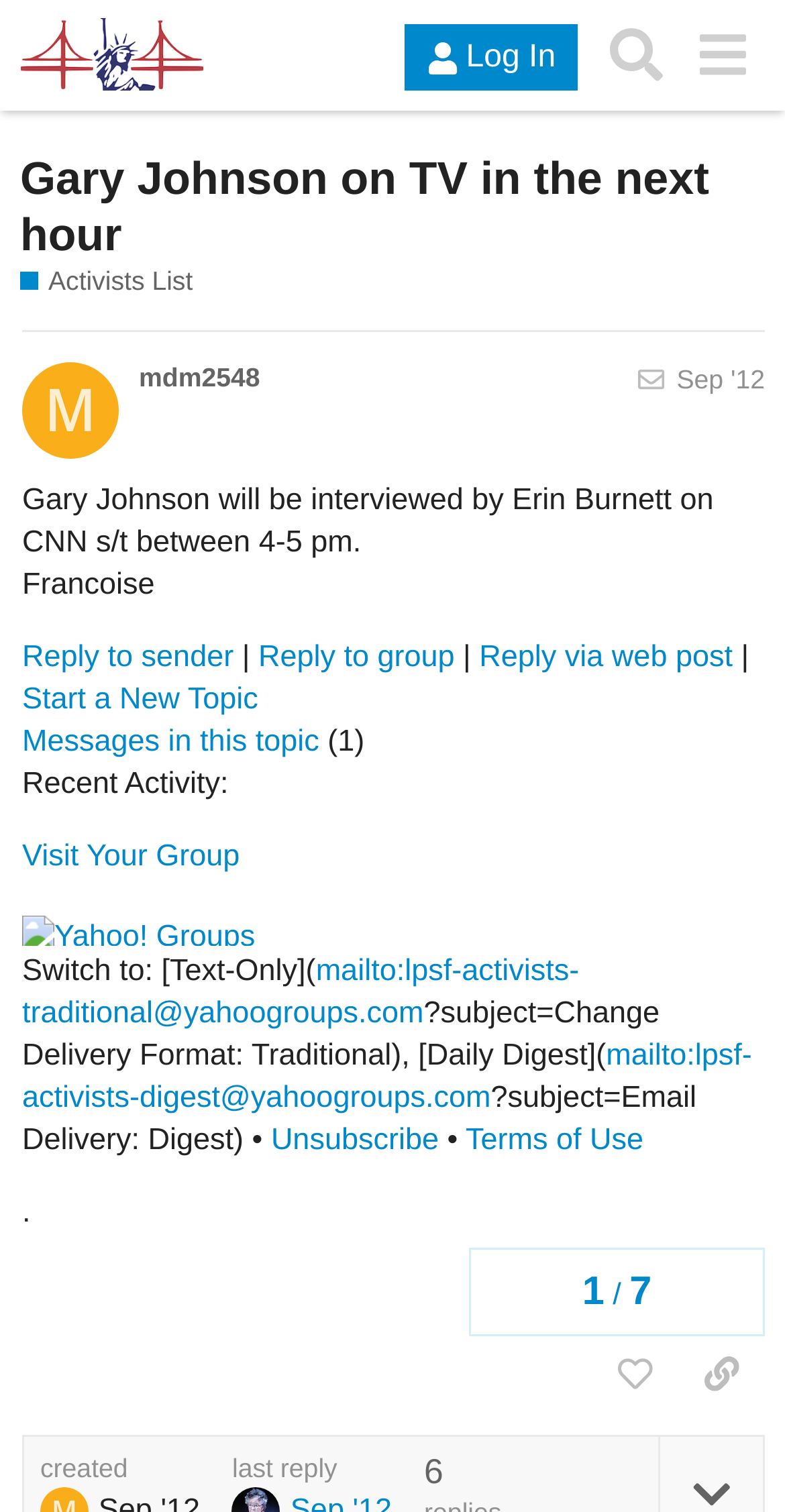Please identify the bounding box coordinates of where to click in order to follow the instruction: "Search".

[0.755, 0.008, 0.865, 0.065]